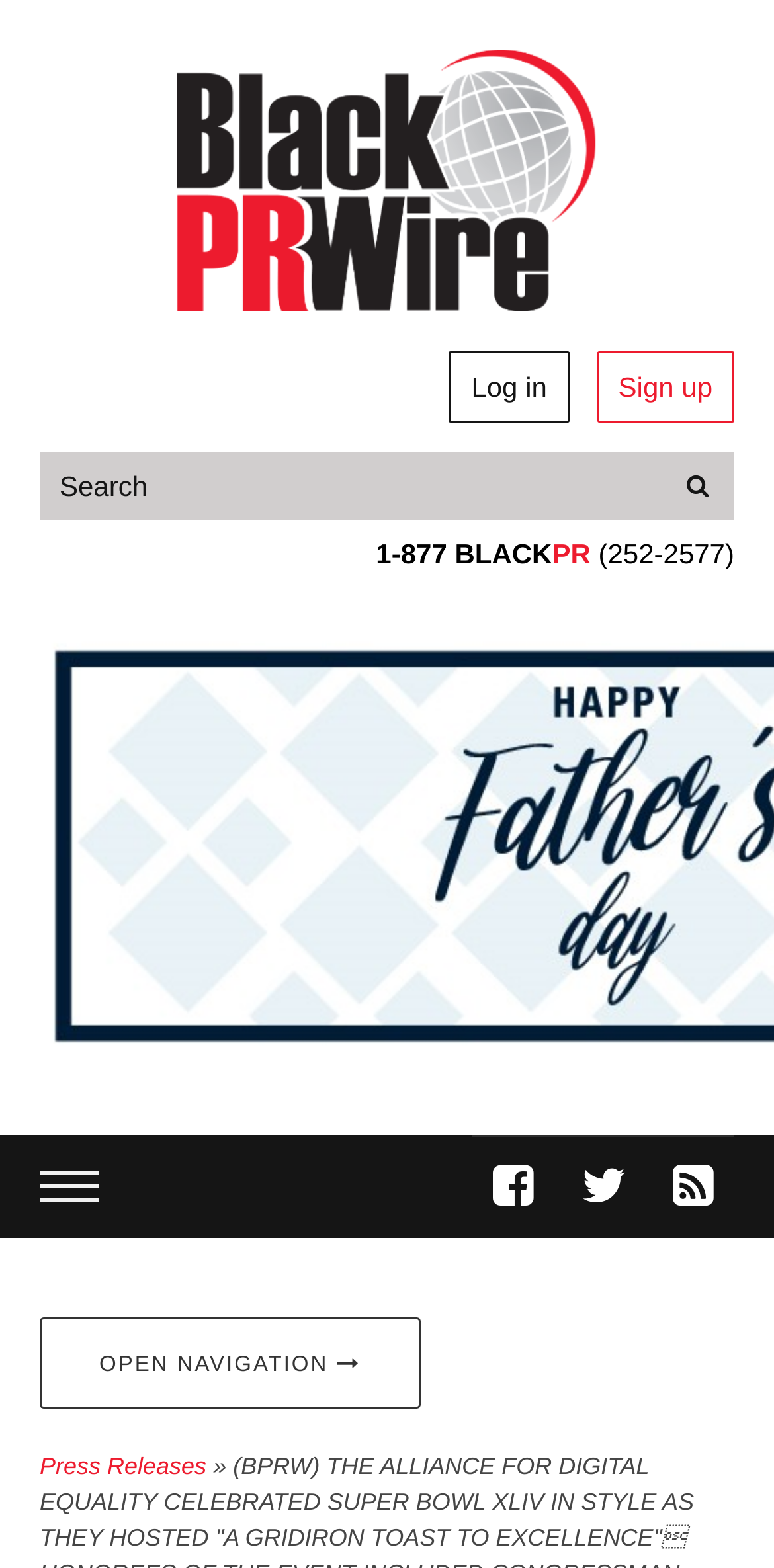Analyze the image and answer the question with as much detail as possible: 
What is the purpose of the textbox at the top of the webpage?

I inferred the purpose of the textbox by looking at its label 'Put your search text here' and the adjacent button labeled 'Search'. This suggests that the textbox is used for searching the website.